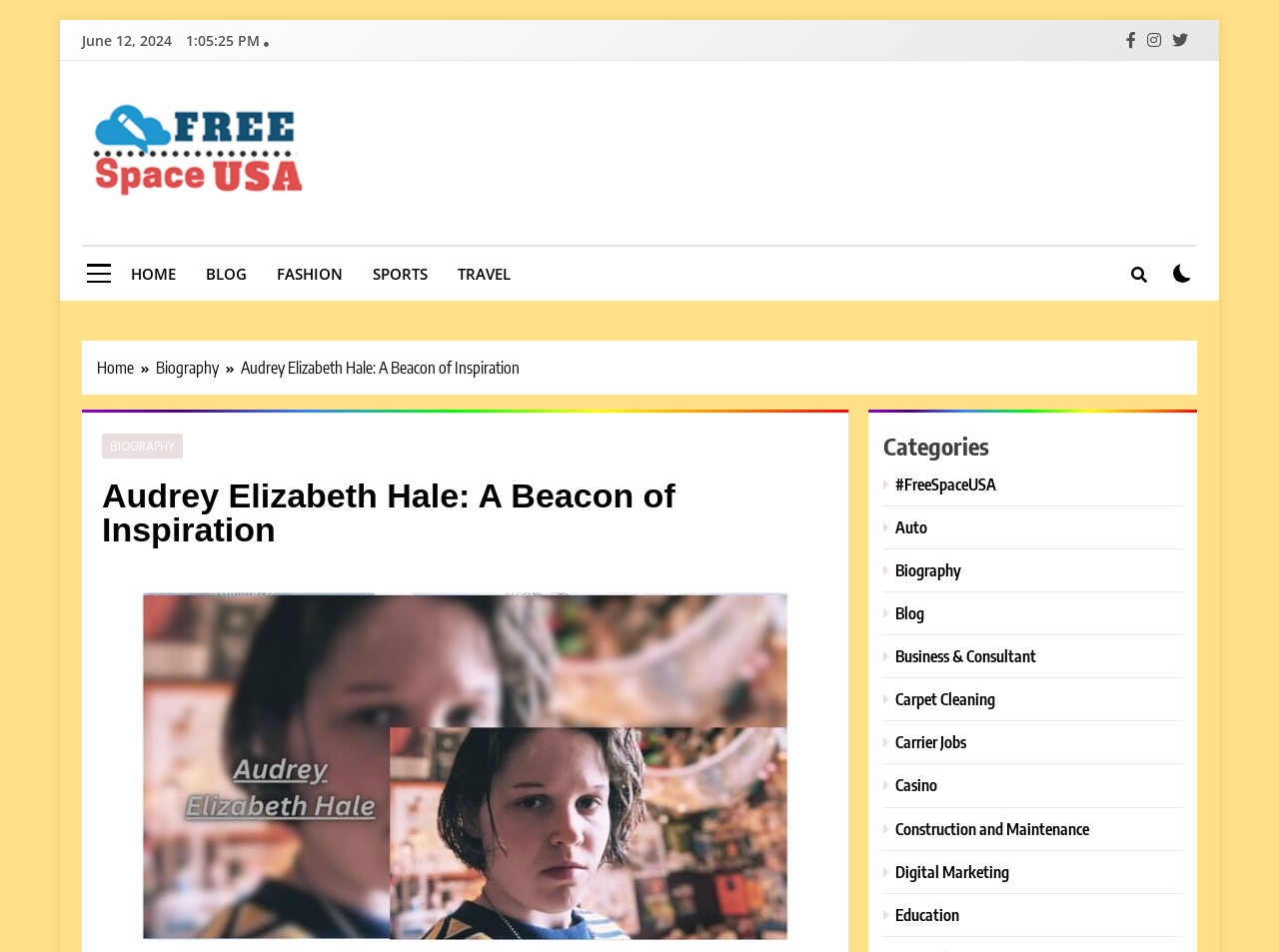Locate the bounding box of the UI element with the following description: "Fashion".

[0.205, 0.259, 0.28, 0.316]